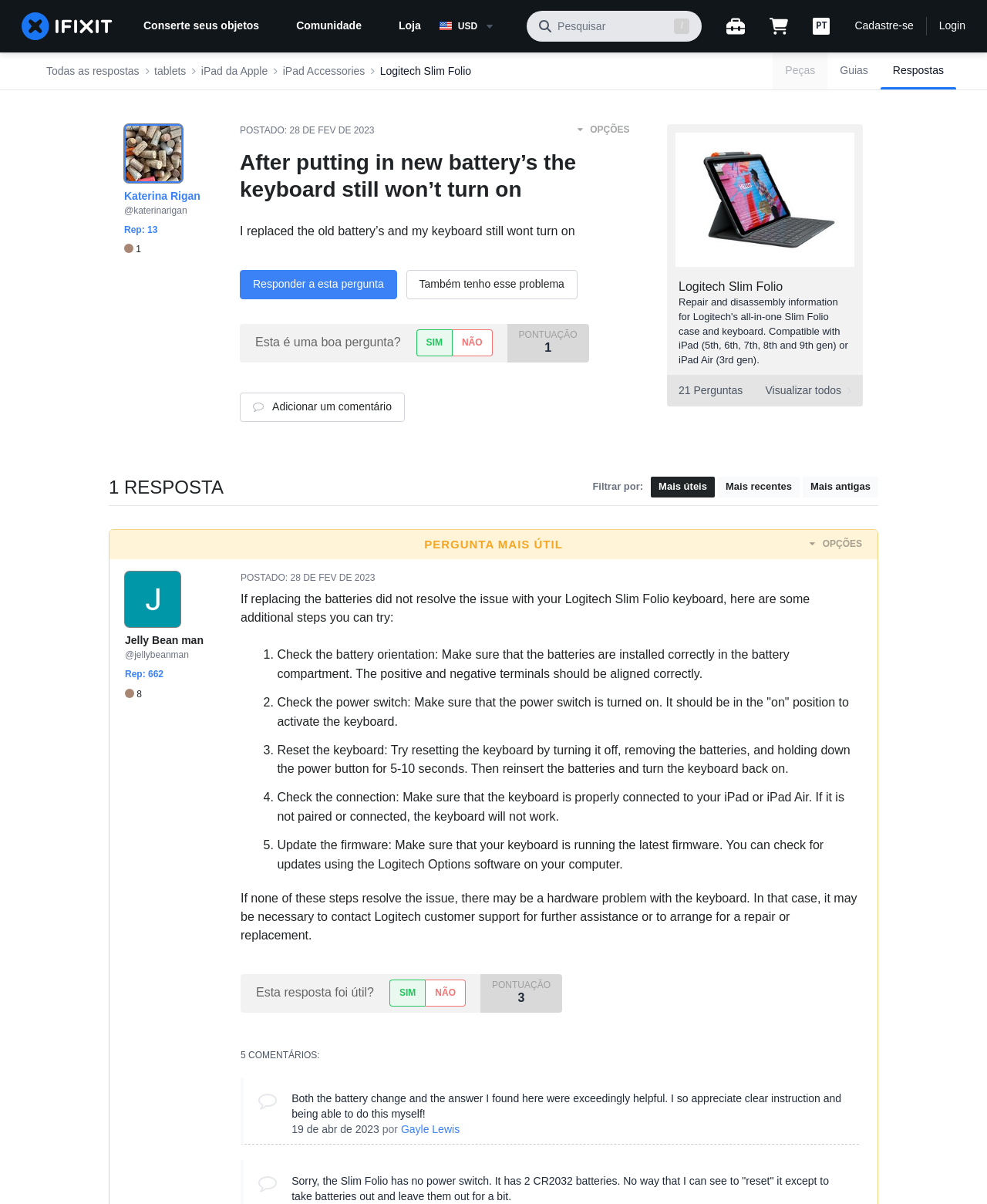Please provide the bounding box coordinates for the element that needs to be clicked to perform the following instruction: "login". The coordinates should be given as four float numbers between 0 and 1, i.e., [left, top, right, bottom].

[0.951, 0.015, 0.978, 0.028]